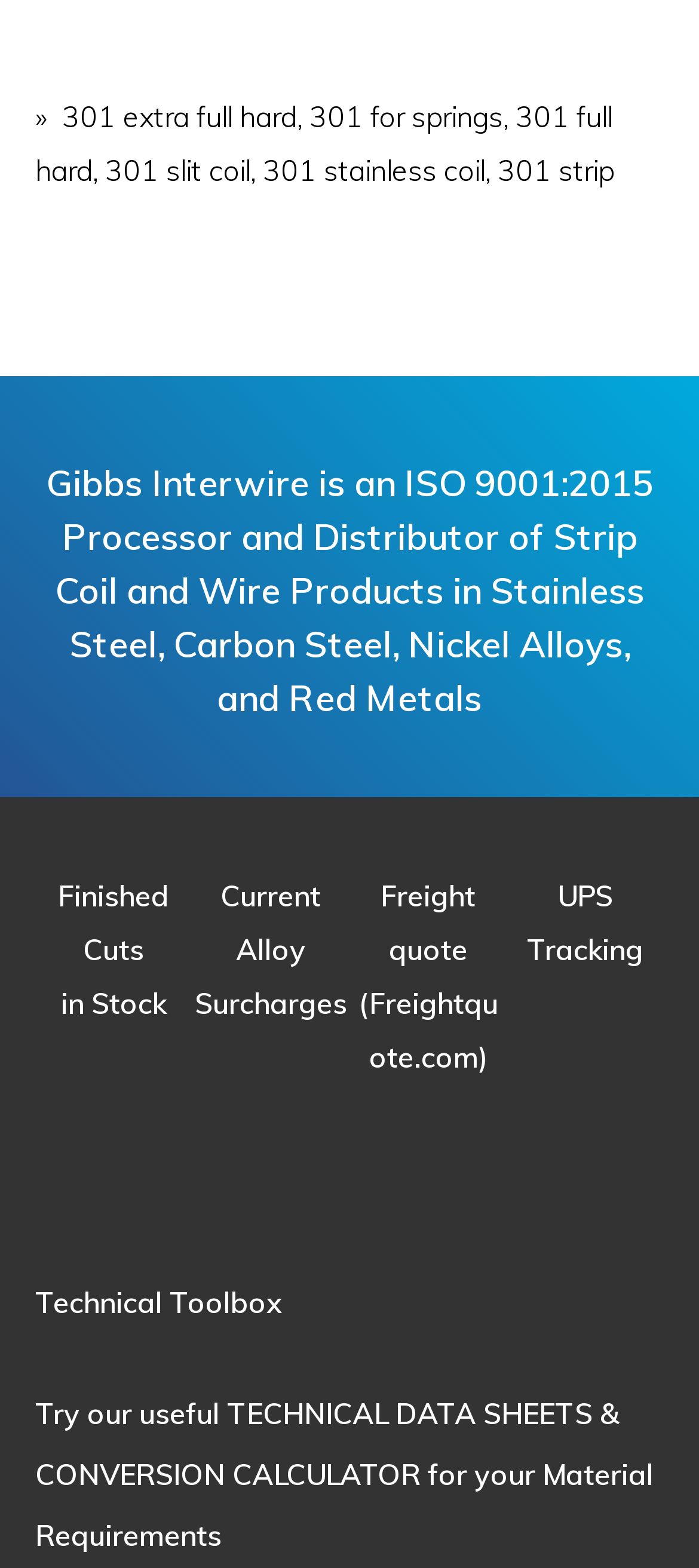What type of products does Gibbs Interwire process and distribute?
Carefully examine the image and provide a detailed answer to the question.

Based on the static text element with the description 'Gibbs Interwire is an ISO 9001:2015 Processor and Distributor of Strip Coil and Wire Products in Stainless Steel, Carbon Steel, Nickel Alloys, and Red Metals', we can infer that Gibbs Interwire processes and distributes products made of Stainless Steel, Carbon Steel, Nickel Alloys, and Red Metals.